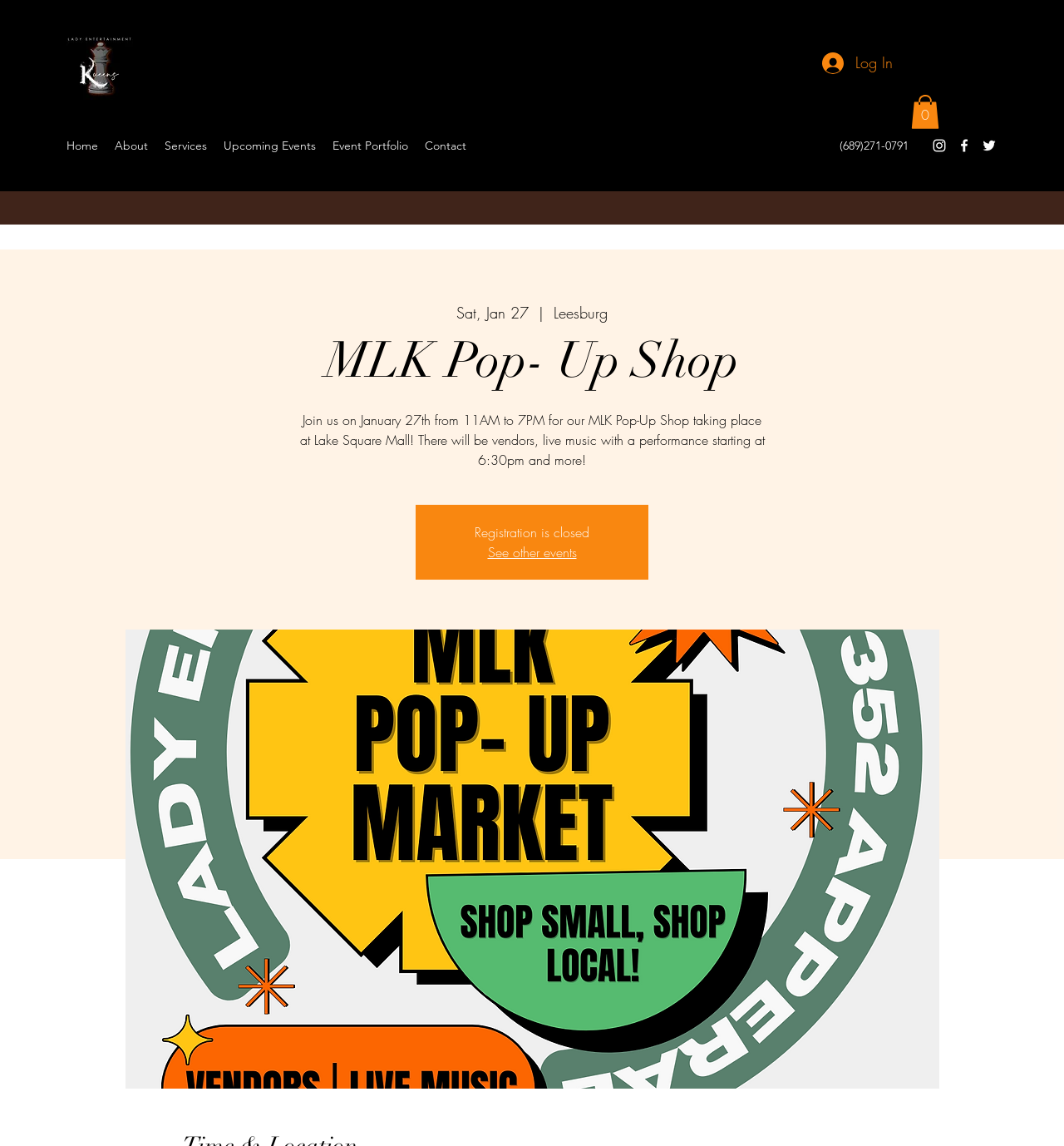Identify the bounding box coordinates of the element to click to follow this instruction: 'View the 'Cladonia alaskana' image'. Ensure the coordinates are four float values between 0 and 1, provided as [left, top, right, bottom].

None